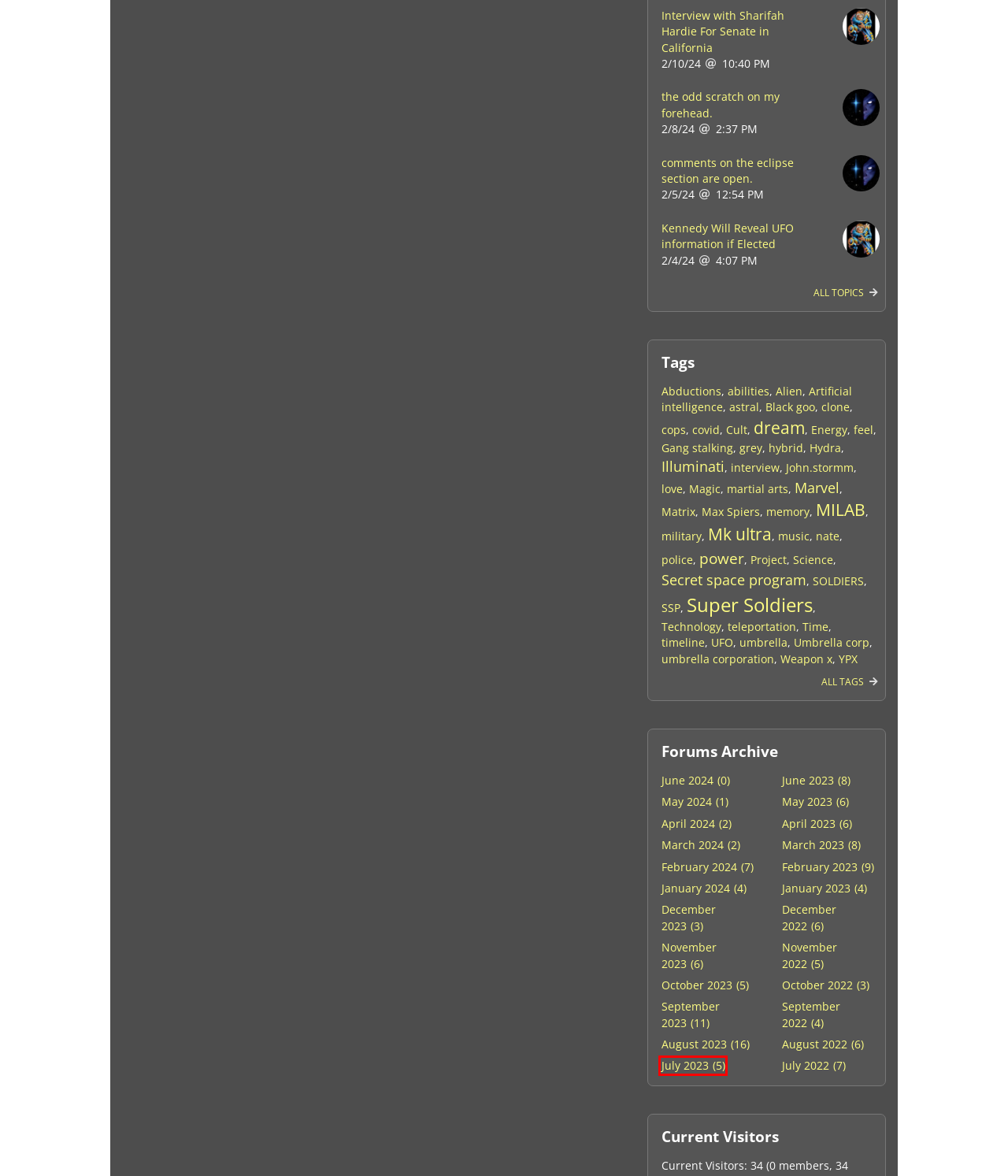Look at the screenshot of a webpage with a red bounding box and select the webpage description that best corresponds to the new page after clicking the element in the red box. Here are the options:
A. Tagged With "timeline" | Super Soldier Forum
B. March 2024 | Super Soldier Forum
C. February 2023 | Super Soldier Forum
D. July 2022 | Super Soldier Forum
E. Tagged With "Magic" | Super Soldier Forum
F. July 2023 | Super Soldier Forum
G. Tagged With "astral" | Super Soldier Forum
H. September 2022 | Super Soldier Forum

F